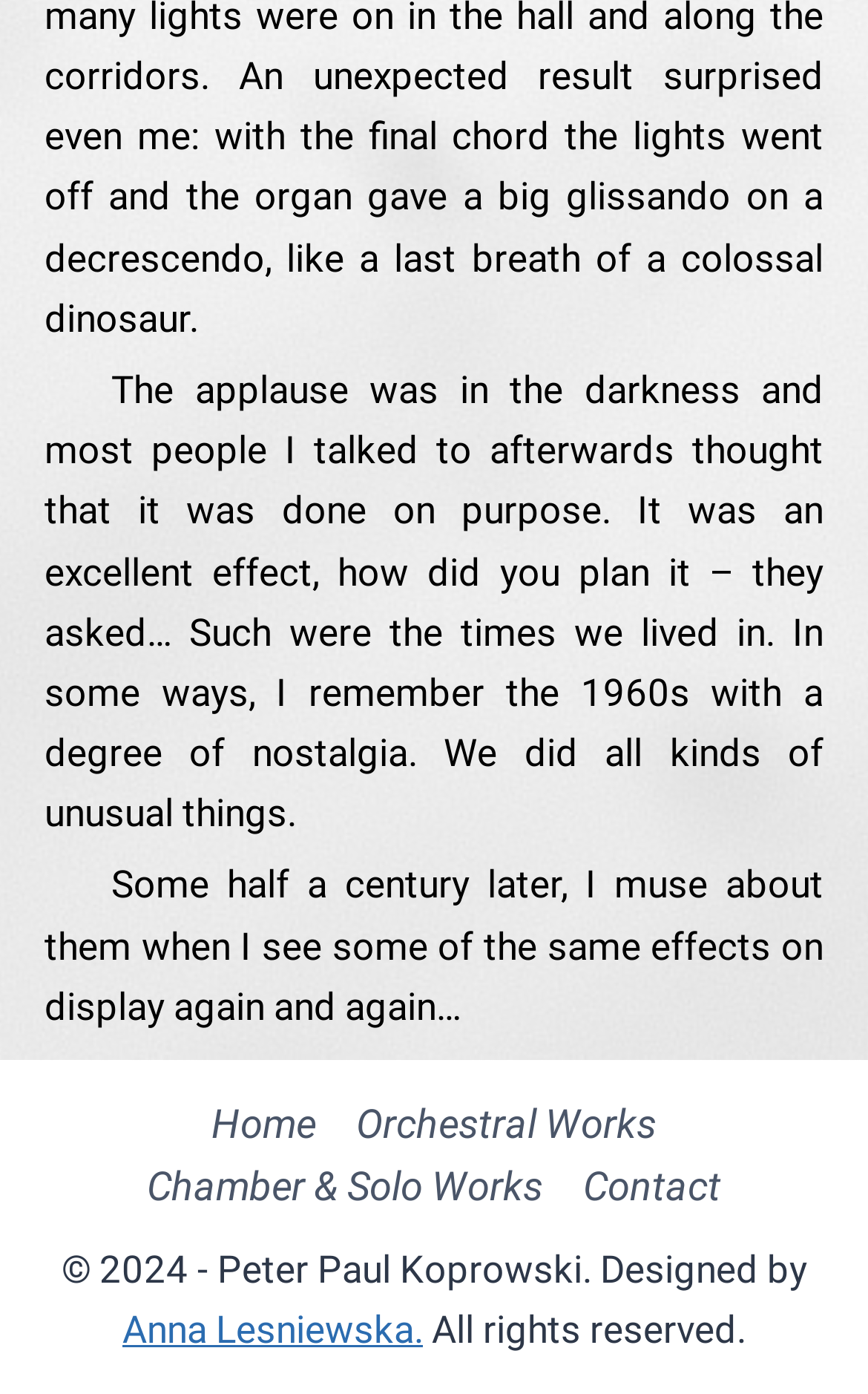Please provide a one-word or phrase answer to the question: 
What is the name of the designer?

Anna Lesniewska